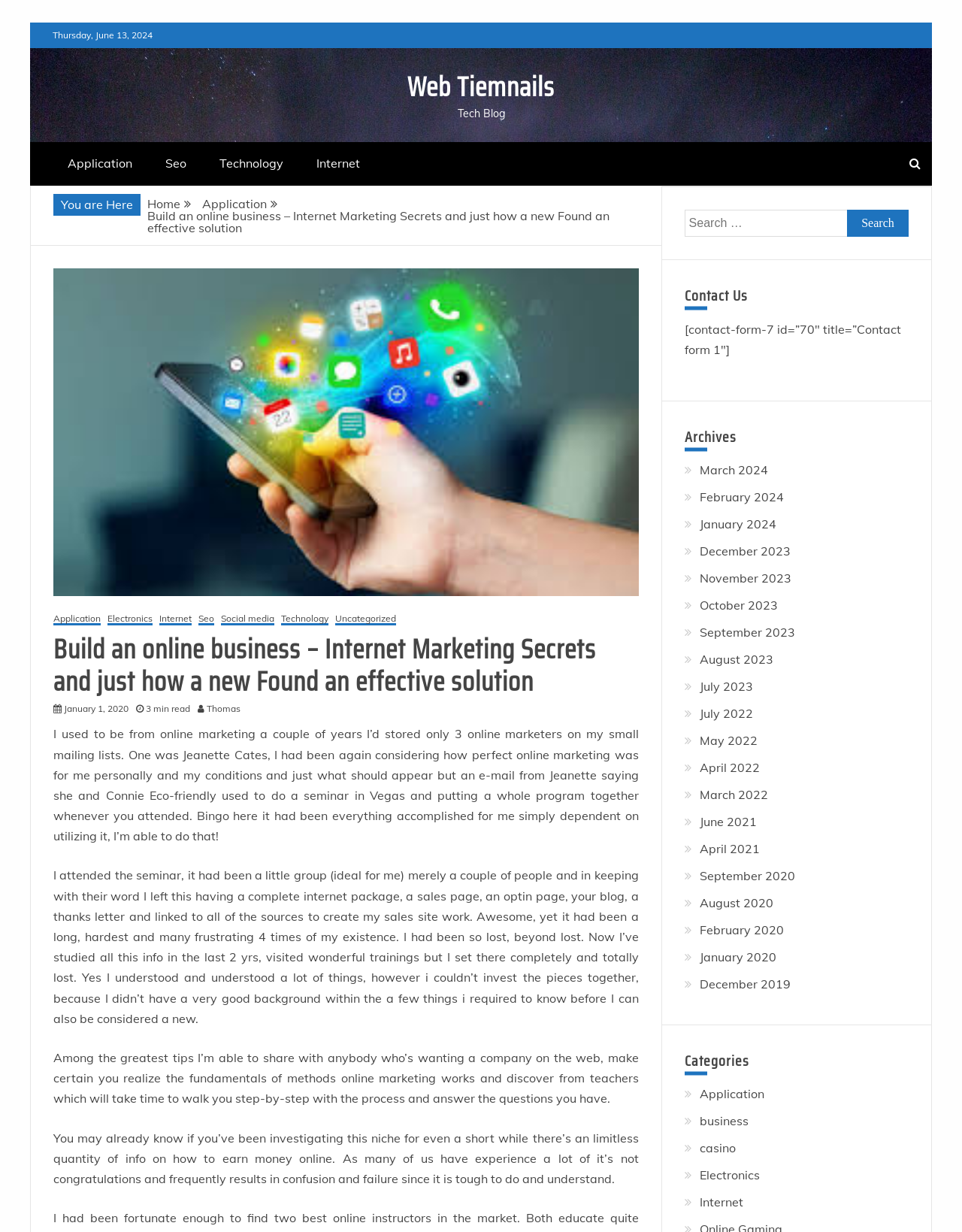Can you find the bounding box coordinates for the element to click on to achieve the instruction: "Search for something"?

[0.711, 0.17, 0.945, 0.192]